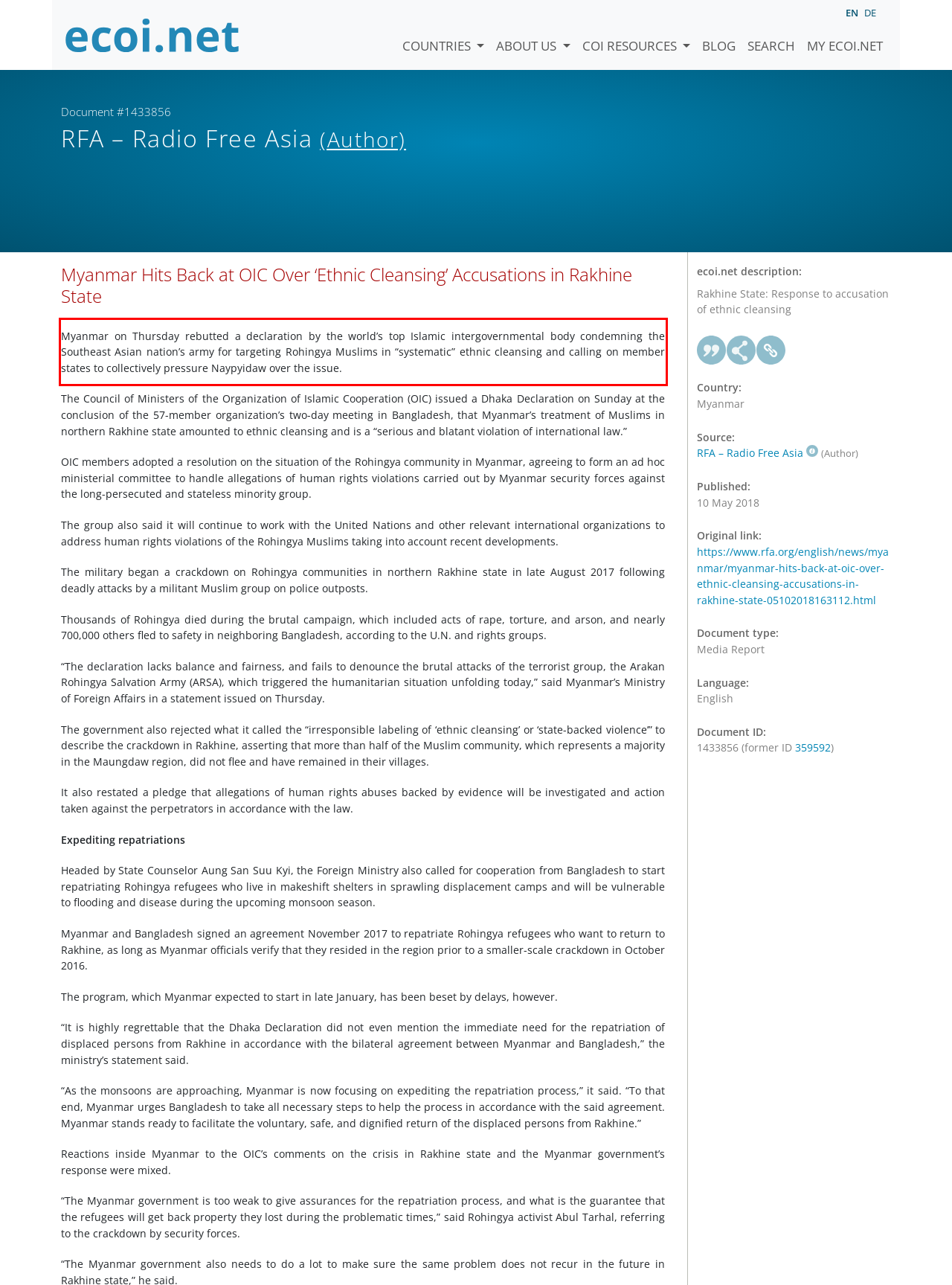Given a screenshot of a webpage containing a red rectangle bounding box, extract and provide the text content found within the red bounding box.

Myanmar on Thursday rebutted a declaration by the world’s top Islamic intergovernmental body condemning the Southeast Asian nation’s army for targeting Rohingya Muslims in “systematic” ethnic cleansing and calling on member states to collectively pressure Naypyidaw over the issue.